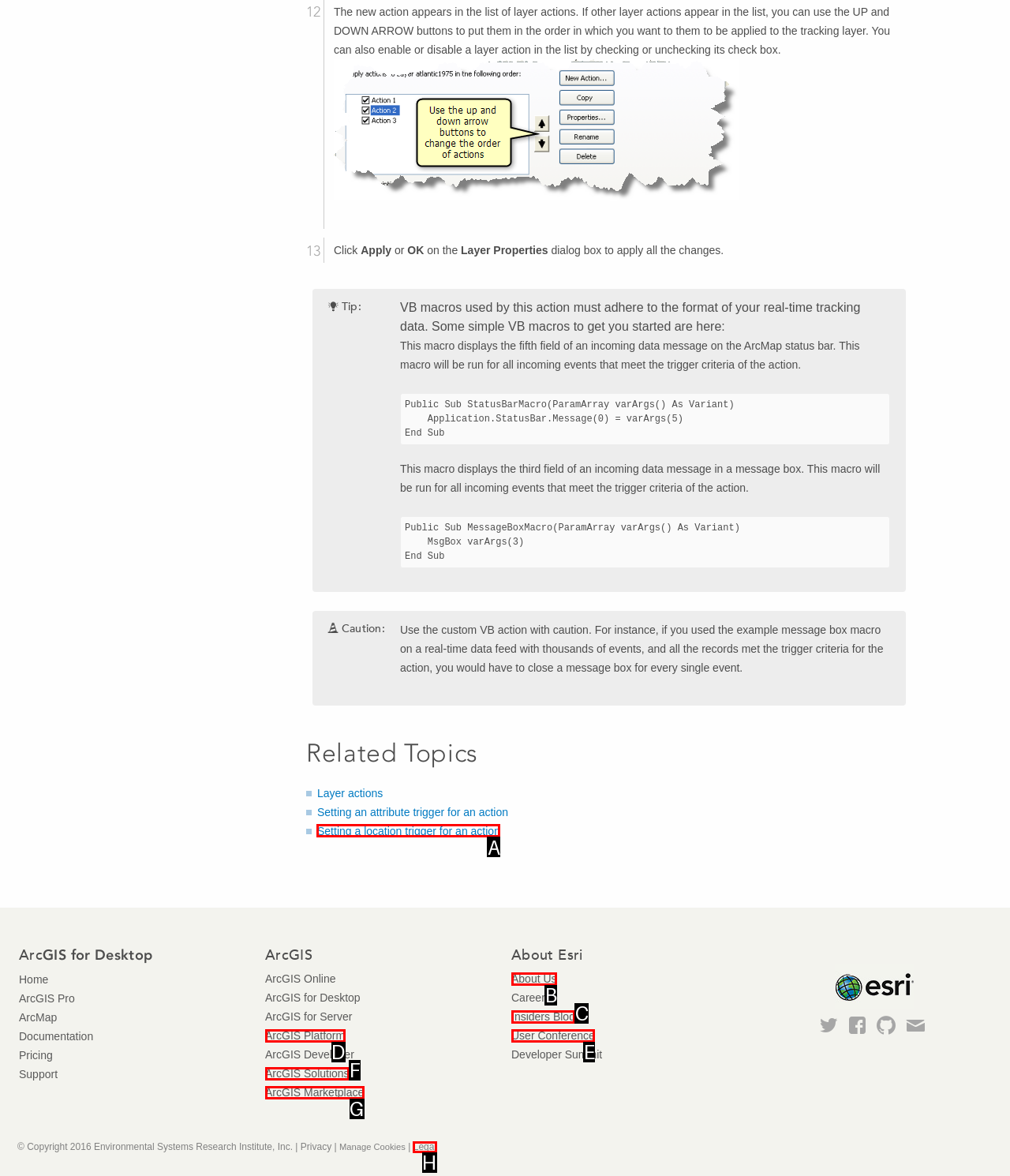Given the task: Click 'Setting a location trigger for an action', tell me which HTML element to click on.
Answer with the letter of the correct option from the given choices.

A